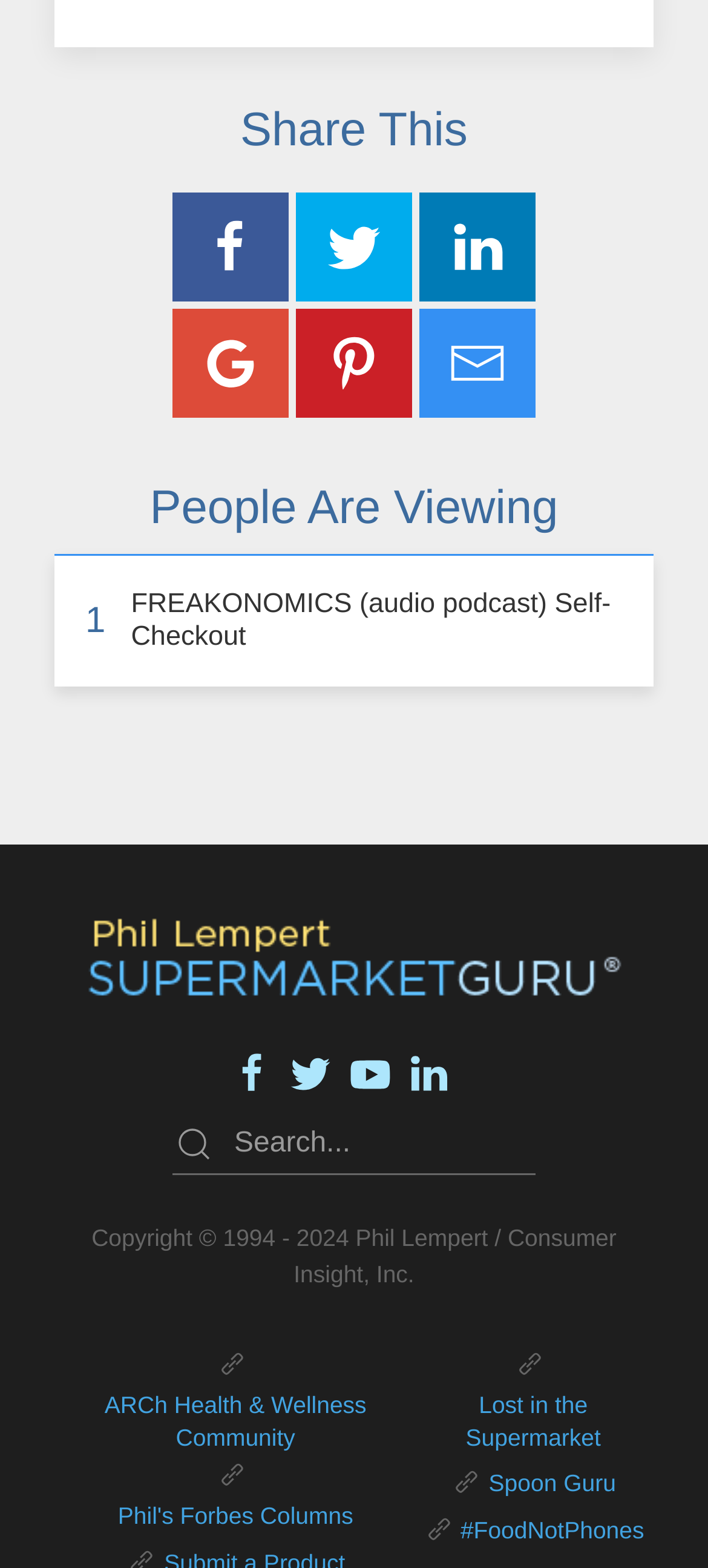What is the text of the search box?
We need a detailed and meticulous answer to the question.

The search box element has the text 'Search...' and is located near the bottom of the page with a bounding box of [0.244, 0.71, 0.756, 0.75].